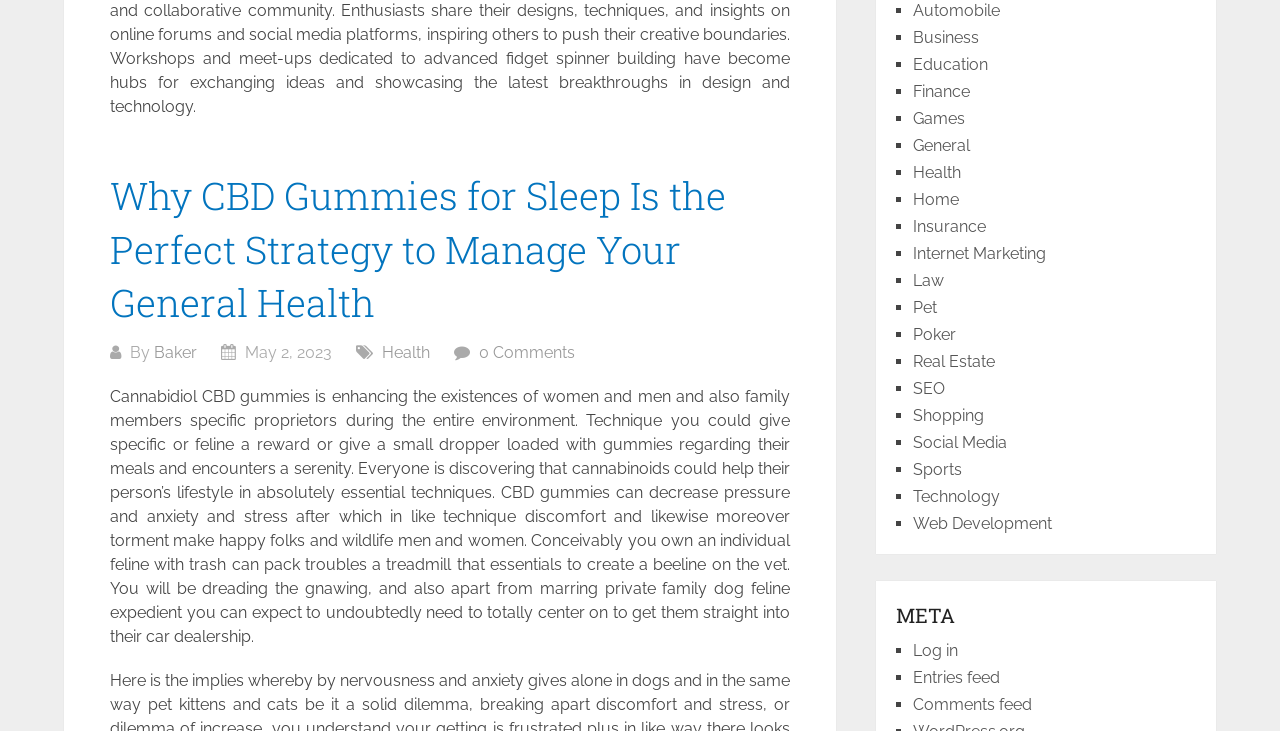What is the purpose of CBD gummies according to the article? Analyze the screenshot and reply with just one word or a short phrase.

To decrease pressure and anxiety